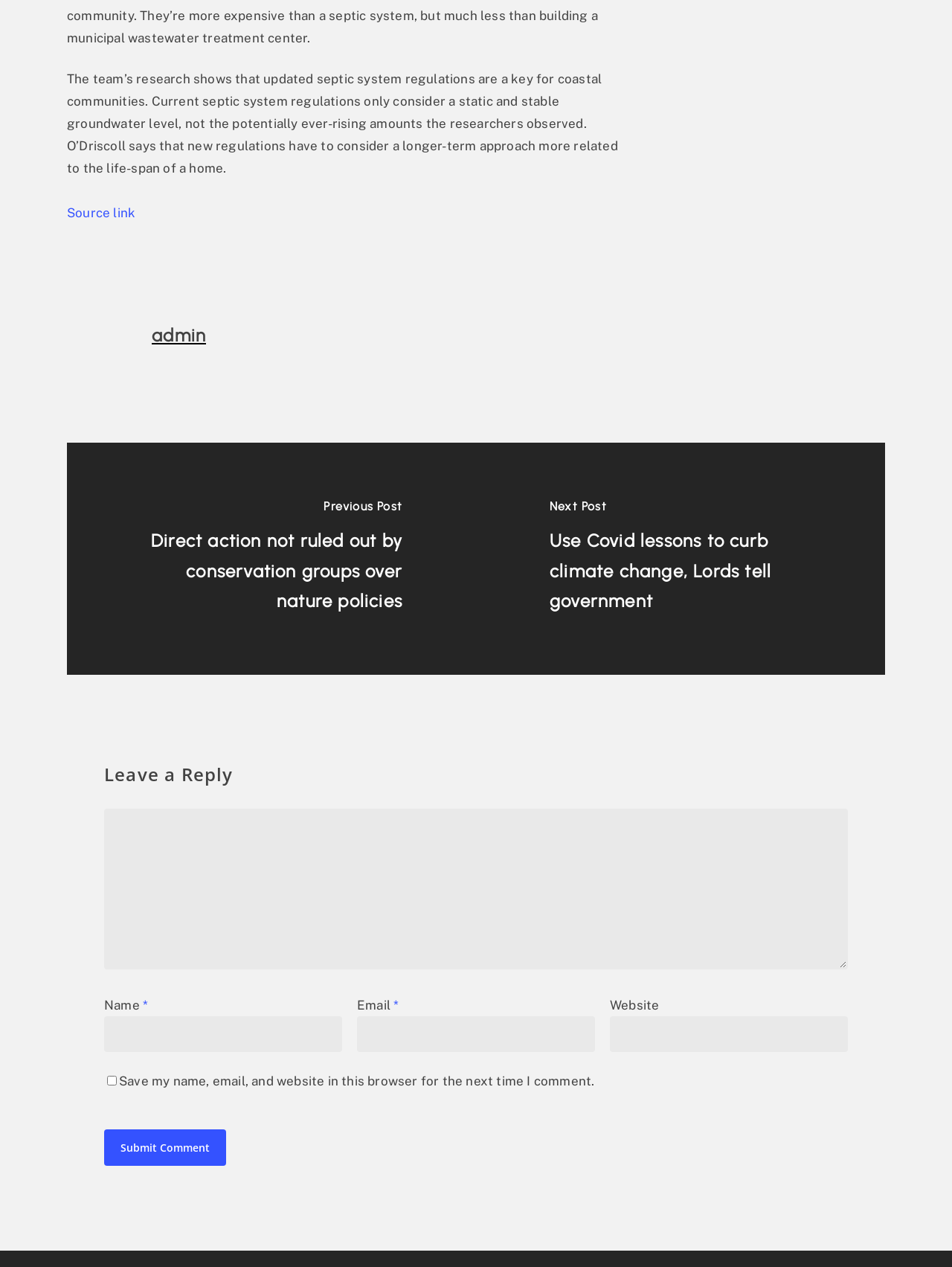Using the information in the image, could you please answer the following question in detail:
What is the function of the checkbox?

The checkbox on the webpage is for saving the user's name, email, and website in the browser for the next time they comment, as indicated by the text next to the checkbox.